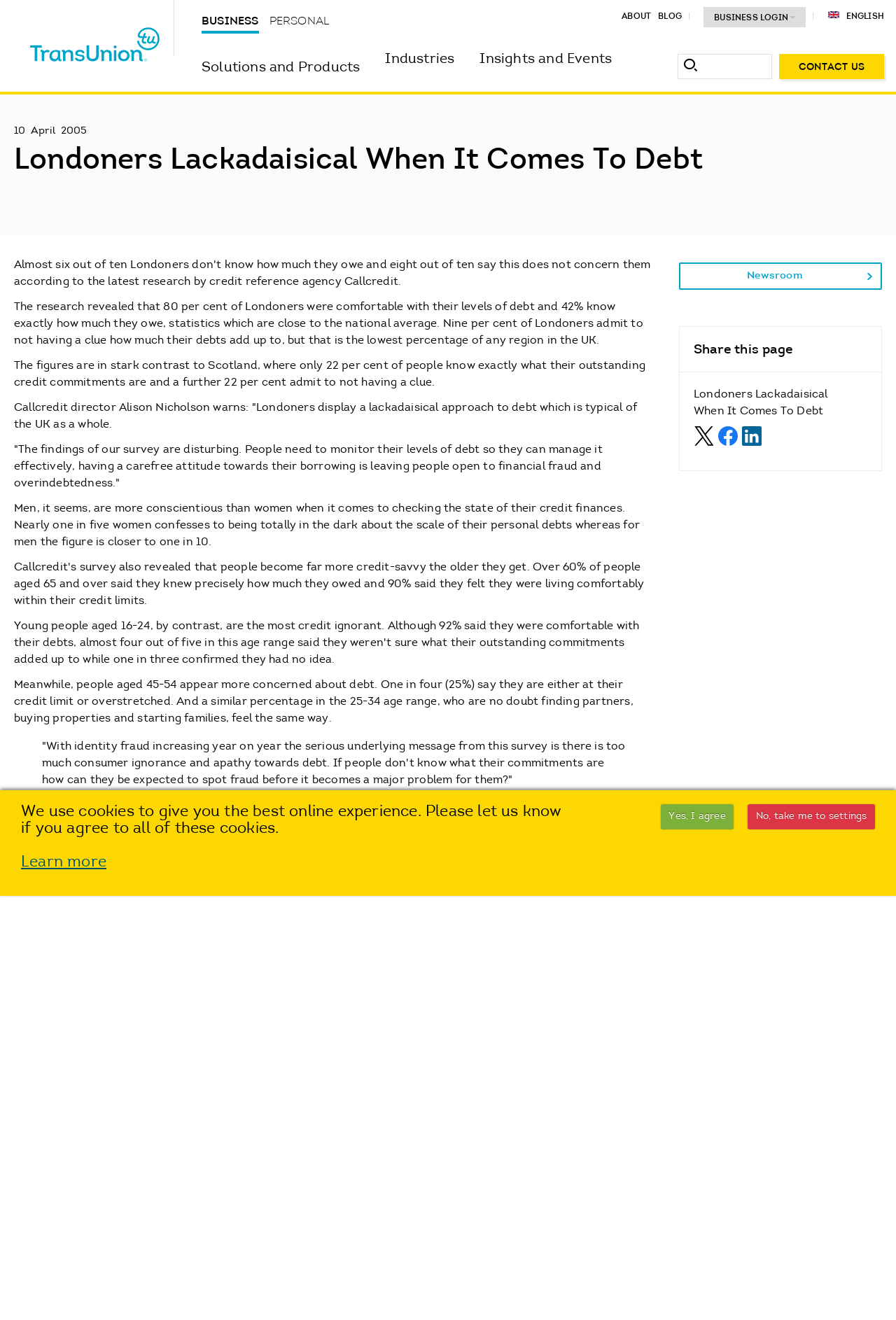Predict the bounding box of the UI element that fits this description: "No, take me to settings".

[0.835, 0.609, 0.977, 0.628]